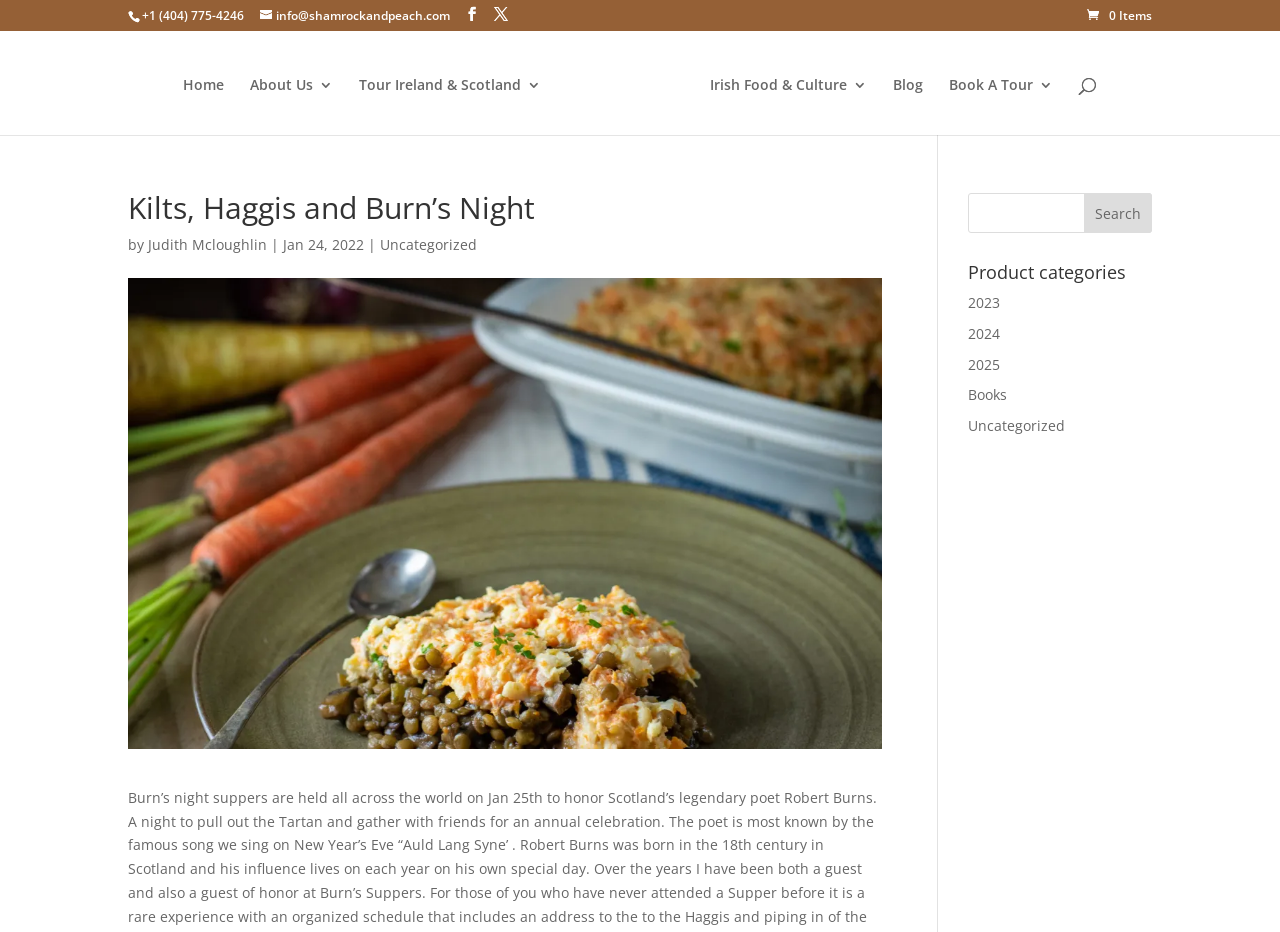What is the author of the article 'Kilts, Haggis and Burn’s Night'?
Look at the image and provide a short answer using one word or a phrase.

Judith Mcloughlin